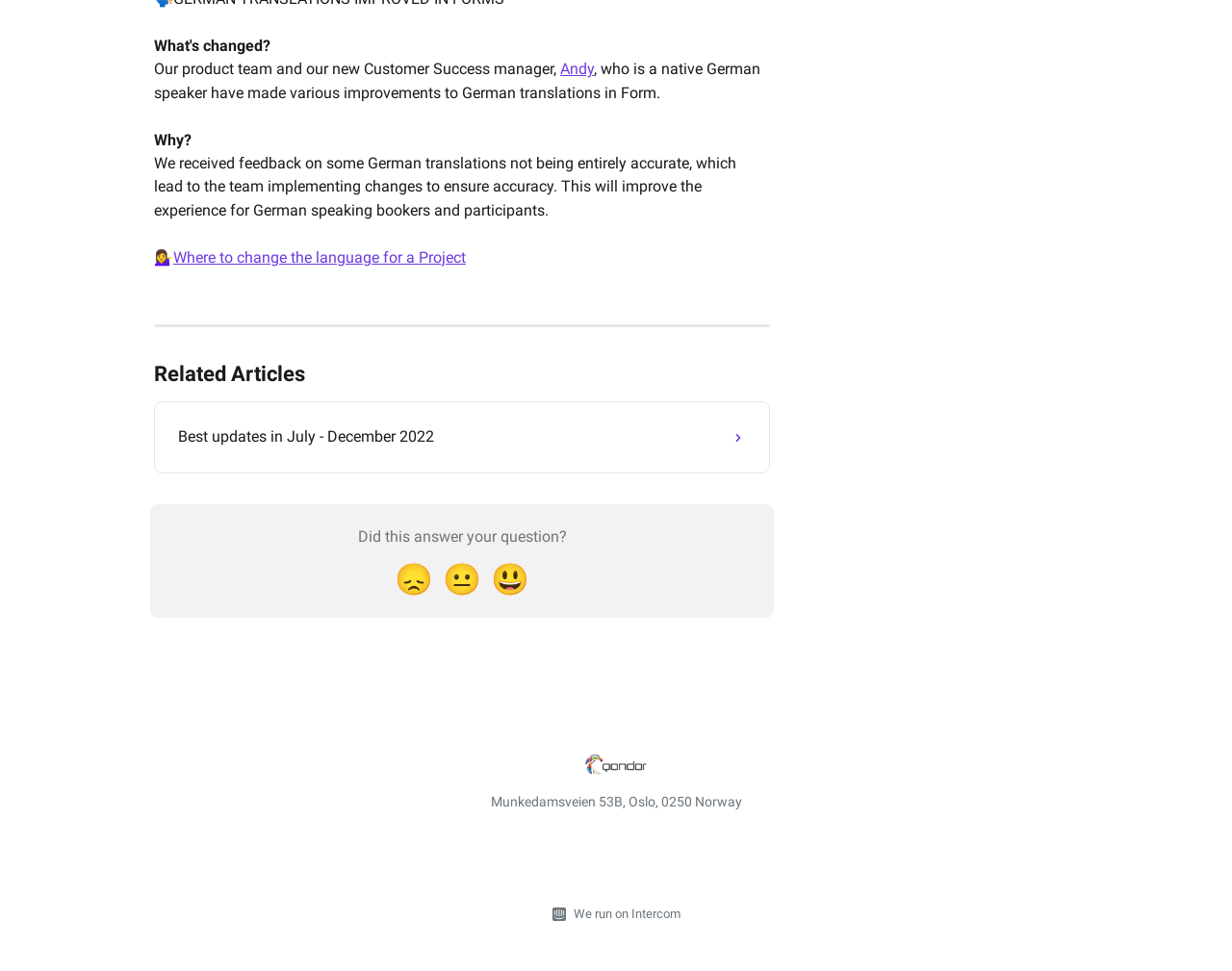Pinpoint the bounding box coordinates of the element that must be clicked to accomplish the following instruction: "Click on the Smiley Reaction button". The coordinates should be in the format of four float numbers between 0 and 1, i.e., [left, top, right, bottom].

[0.395, 0.569, 0.434, 0.624]